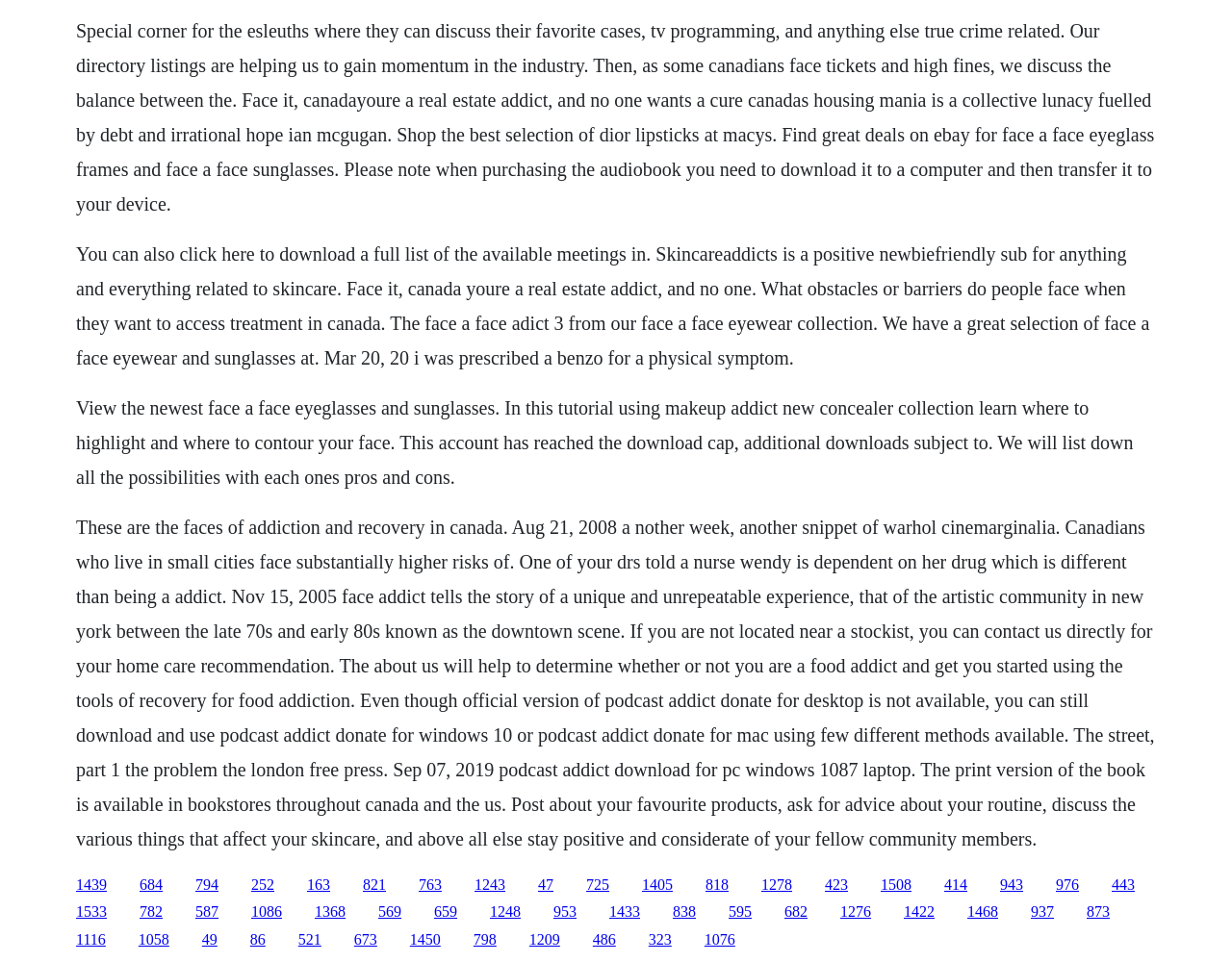Locate the bounding box coordinates of the item that should be clicked to fulfill the instruction: "Read about the faces of addiction and recovery in Canada".

[0.062, 0.537, 0.937, 0.883]